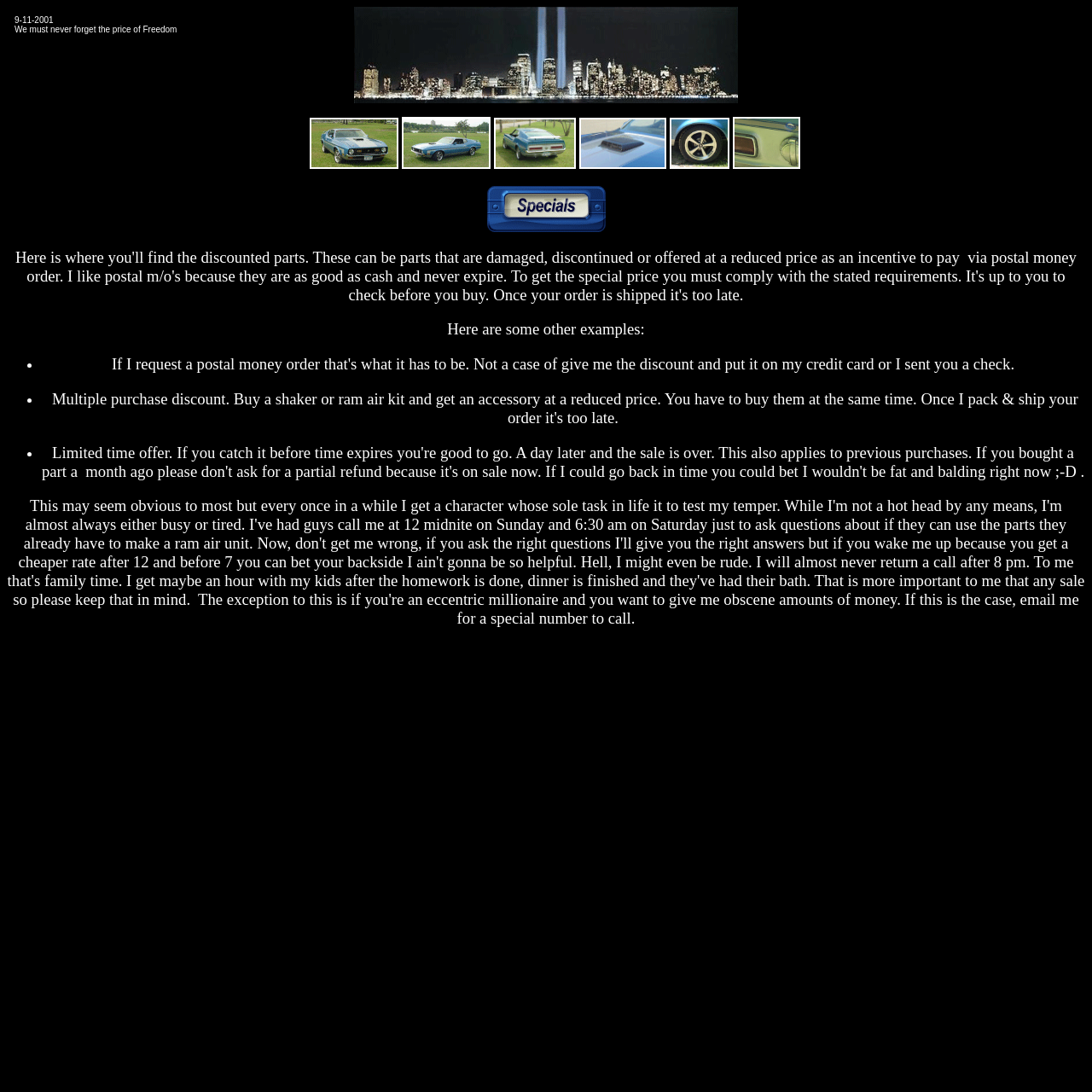Generate an in-depth caption that captures all aspects of the webpage.

The webpage appears to be a personal website or online store for Ford Ram Air parts, with a focus on discounted items and special offers. At the top of the page, there is a group of elements, including a date "9-11-2001" and a phrase "We must never forget the price of Freedom", which suggests a patriotic or memorial theme. Below this, there is a link with an accompanying image, which may be a logo or banner for the website.

The main content of the page is divided into sections, with headings and lists of information. The first section, headed "Here is where you'll find the discounted parts", explains the types of discounted items available, including damaged, discontinued, or specially priced parts. The section also outlines the requirements for obtaining these discounts, such as paying with a postal money order.

The next section, headed "Here are some other examples", lists several specific discount offers, including a multiple purchase discount and limited-time offers. Each of these offers is accompanied by a bullet point (represented by a "•" symbol) and a brief description of the terms and conditions.

Below these sections, there is a longer passage of text, headed "This may seem obvious to most but every once in a while I get a character whose sole task in life it to test my temper". This section appears to be a personal message from the website owner, discussing their availability for customer inquiries and their priorities, such as family time.

Throughout the page, there are several images, which may be related to the discounted parts or the website's theme. The images are scattered throughout the page, with some appearing above or below the main content sections.